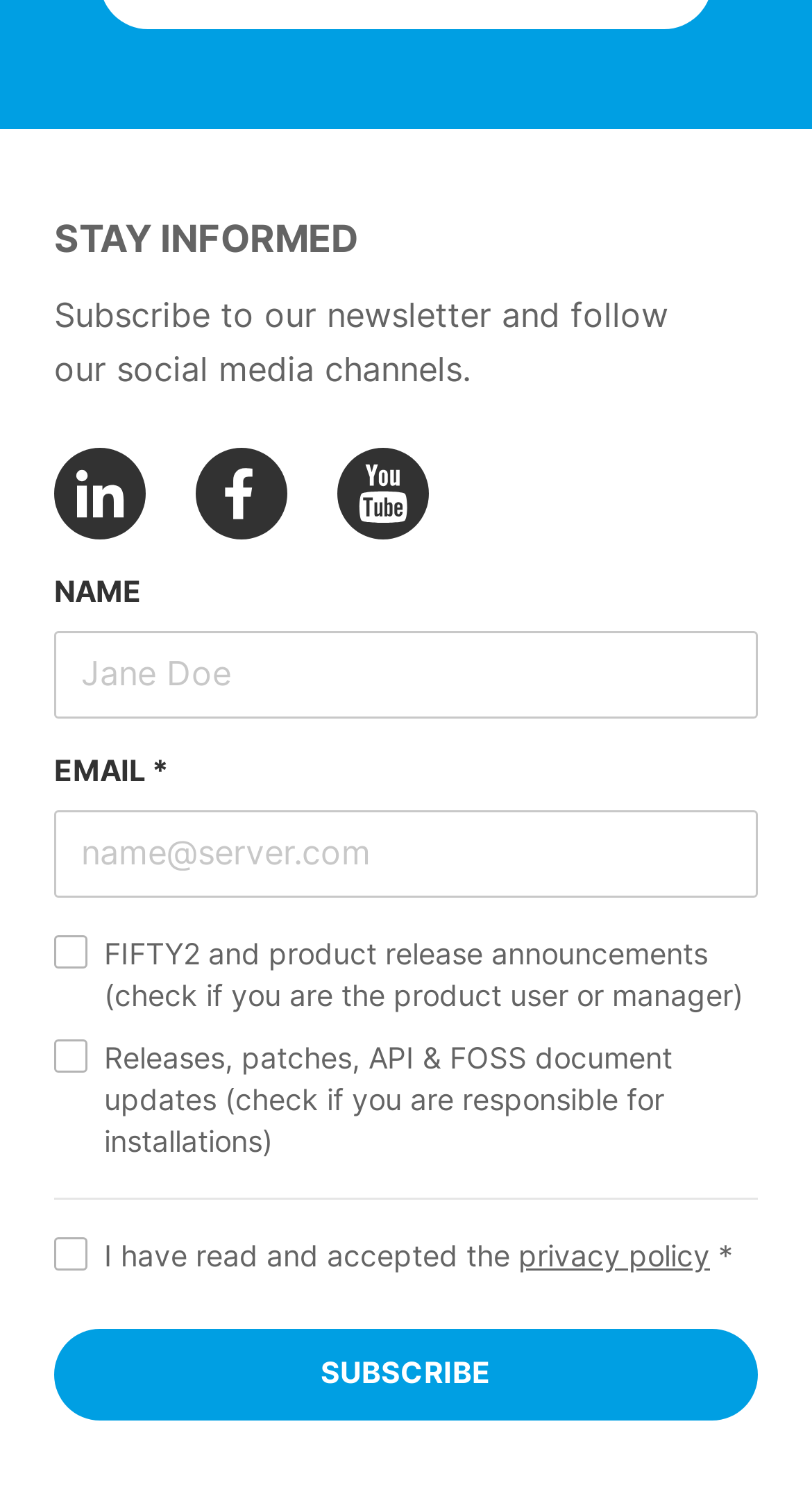Answer this question in one word or a short phrase: What is the purpose of the checkbox 'FIFTY2 and product release announcements'?

Product updates